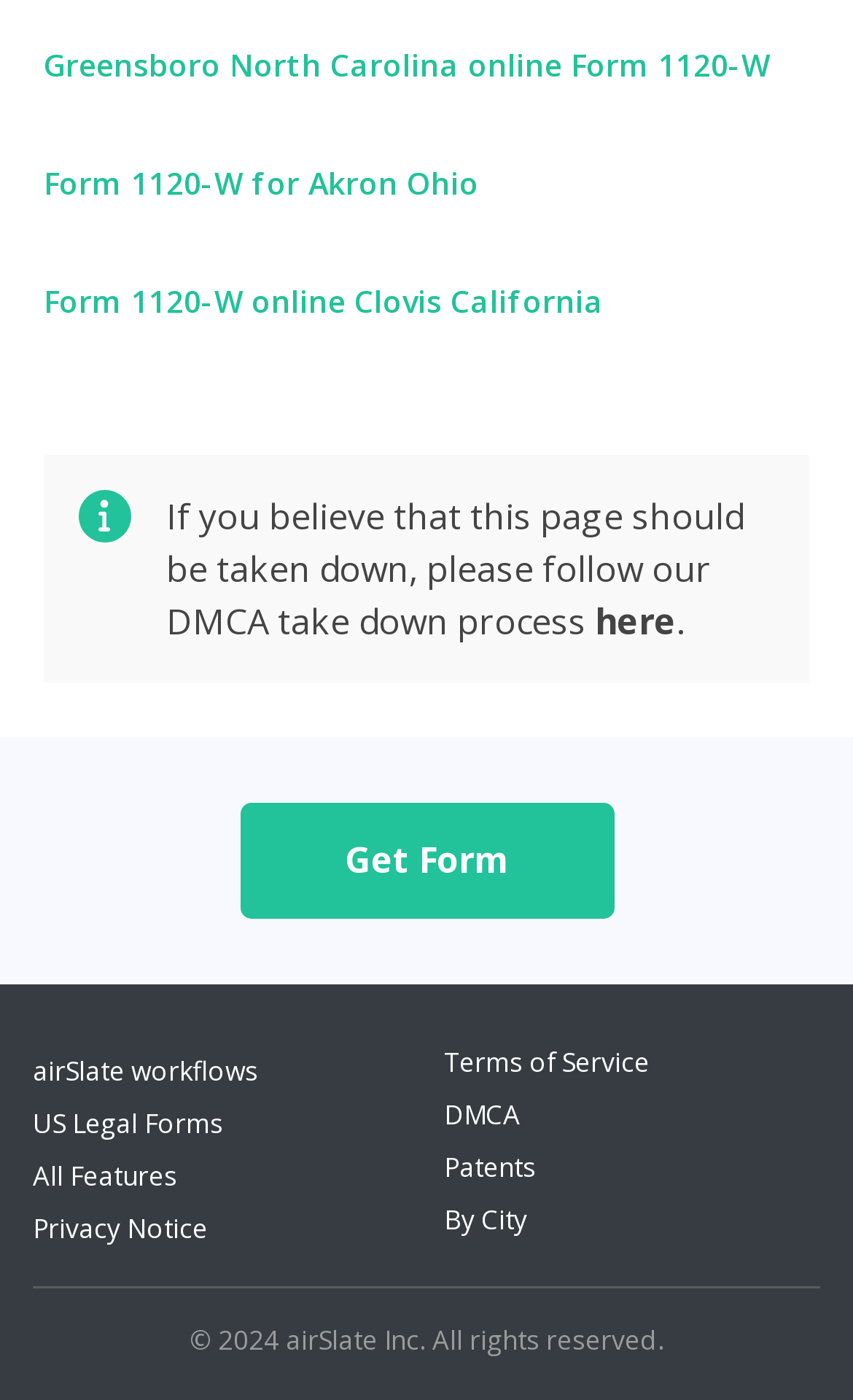What is the button used for?
Kindly answer the question with as much detail as you can.

I found a link element with the text 'Get Form' and a generic element with the same text. This suggests that the button is used to get a form.